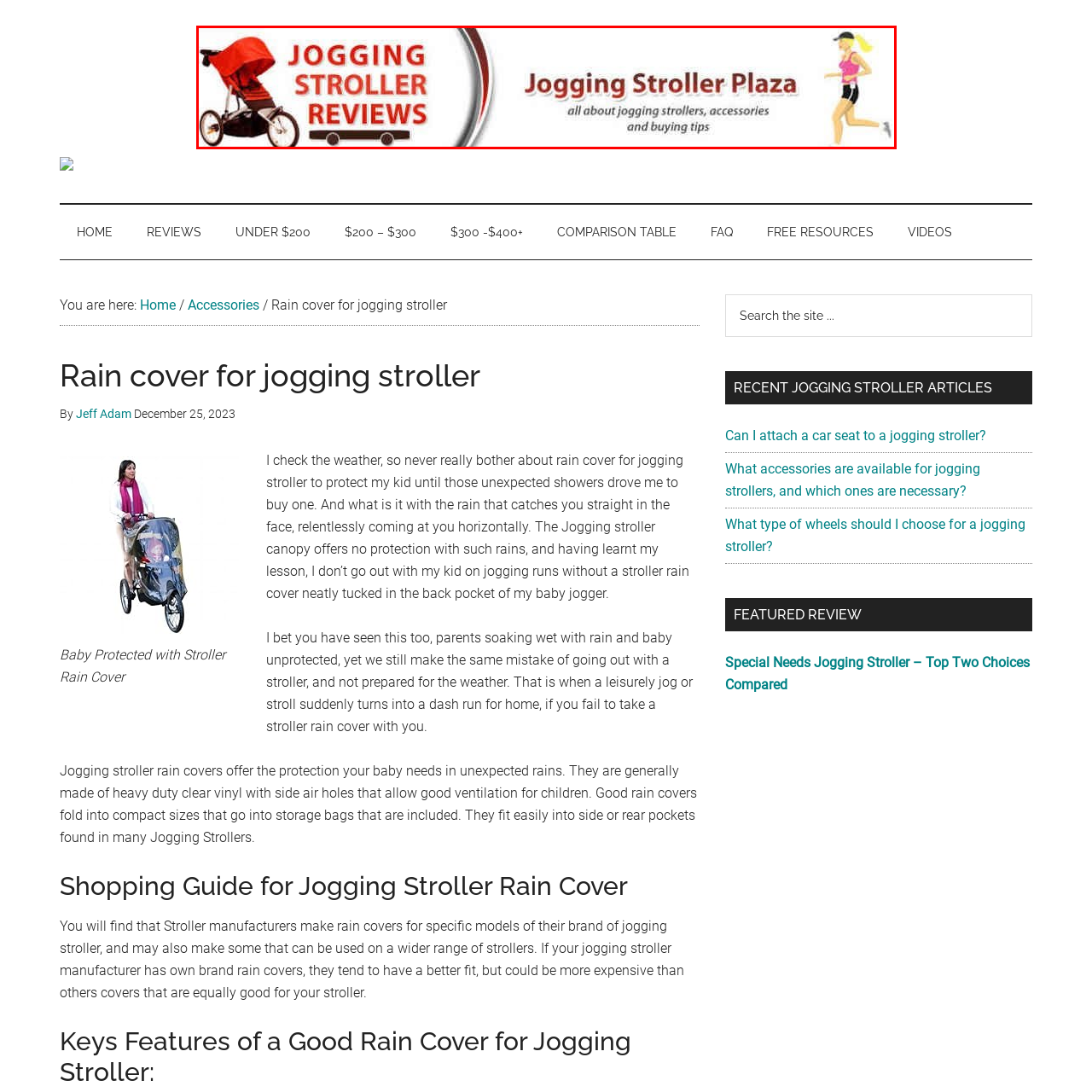What is the subject of the illustration?
Examine the red-bounded area in the image carefully and respond to the question with as much detail as possible.

The caption states that the design features a 'playful illustration of a jogging stroller', which implies that the subject of the illustration is a jogging stroller.